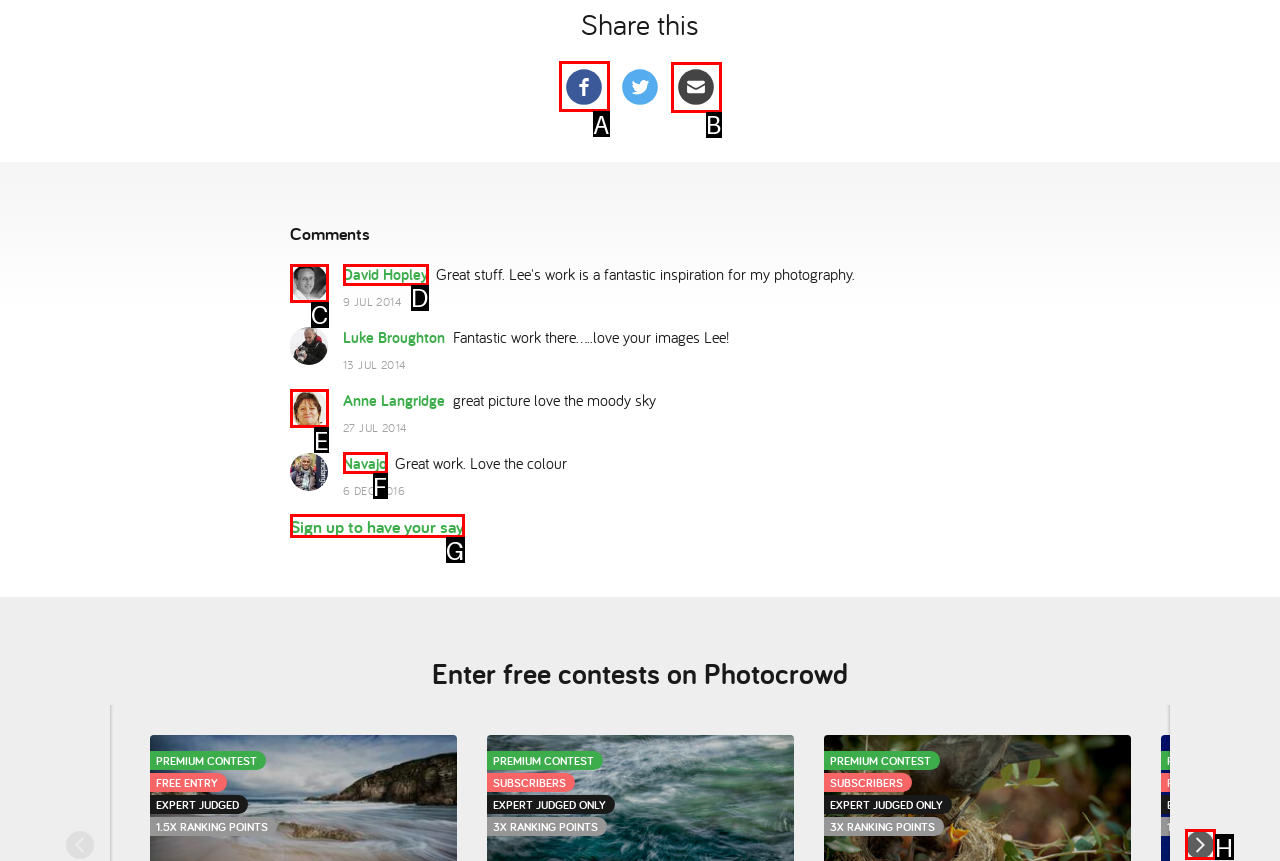Choose the letter that corresponds to the correct button to accomplish the task: Share on Facebook
Reply with the letter of the correct selection only.

A